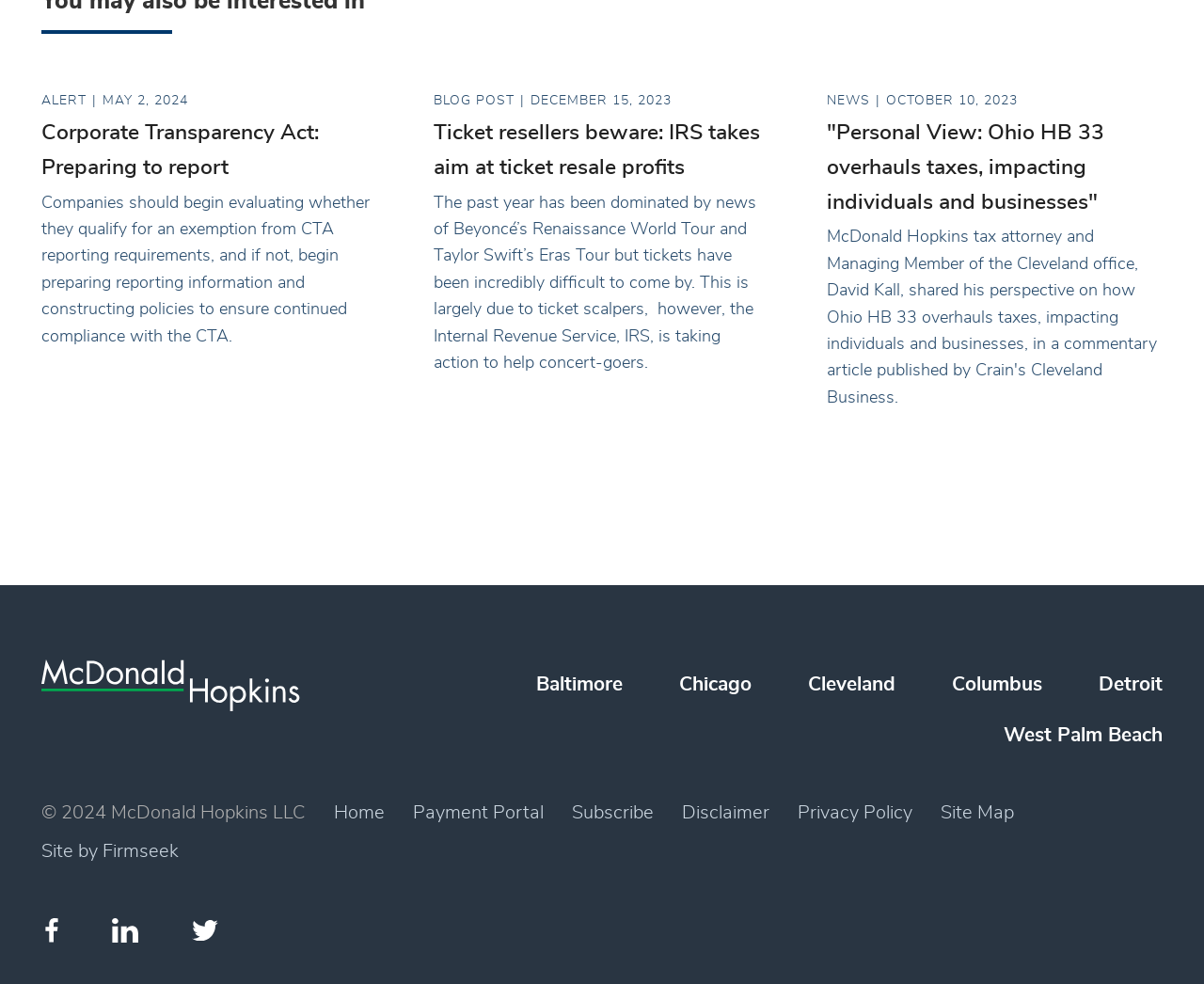Ascertain the bounding box coordinates for the UI element detailed here: "Site by Firmseek". The coordinates should be provided as [left, top, right, bottom] with each value being a float between 0 and 1.

[0.034, 0.856, 0.148, 0.875]